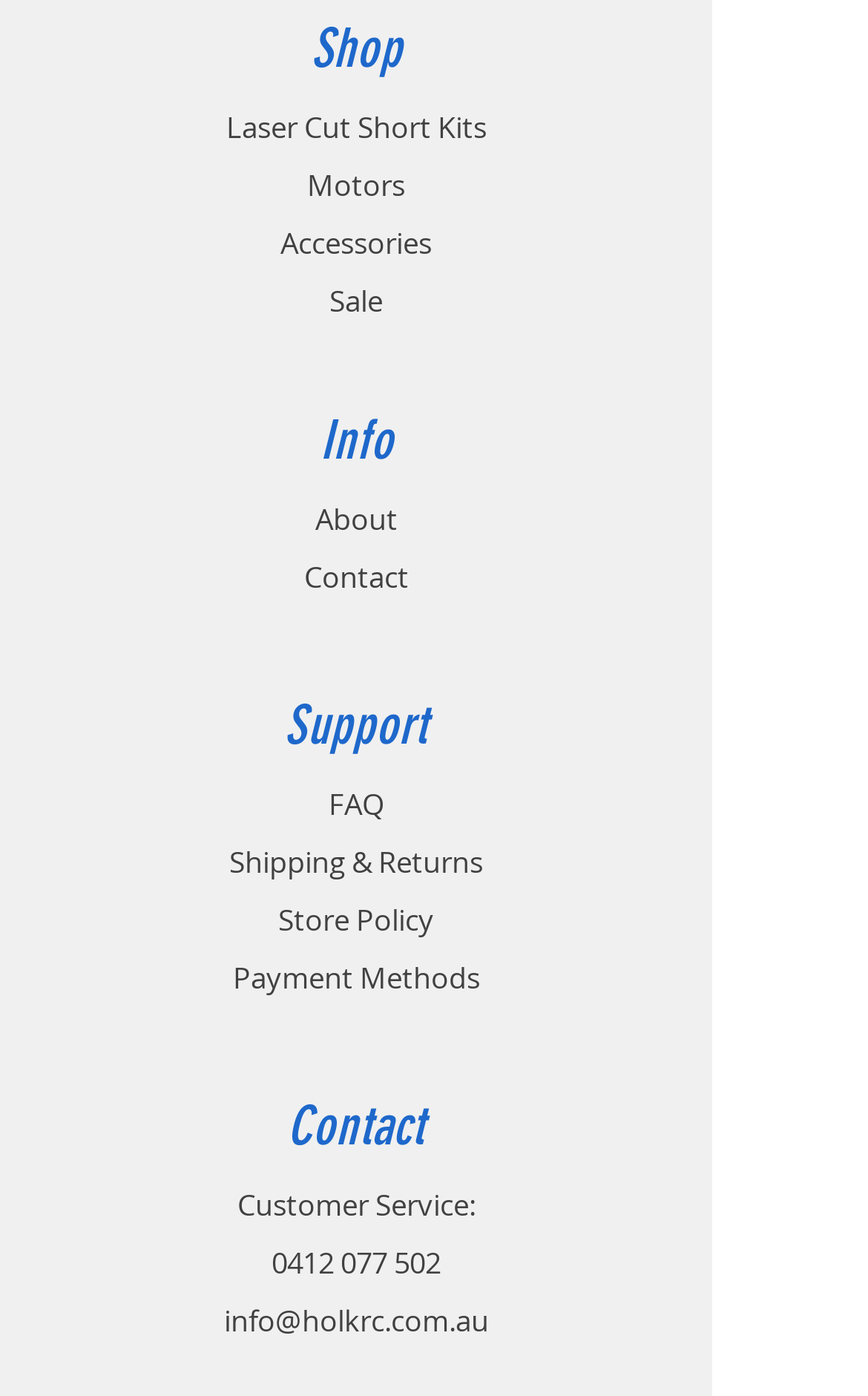Identify the bounding box coordinates of the specific part of the webpage to click to complete this instruction: "View FAQ".

[0.378, 0.561, 0.442, 0.59]